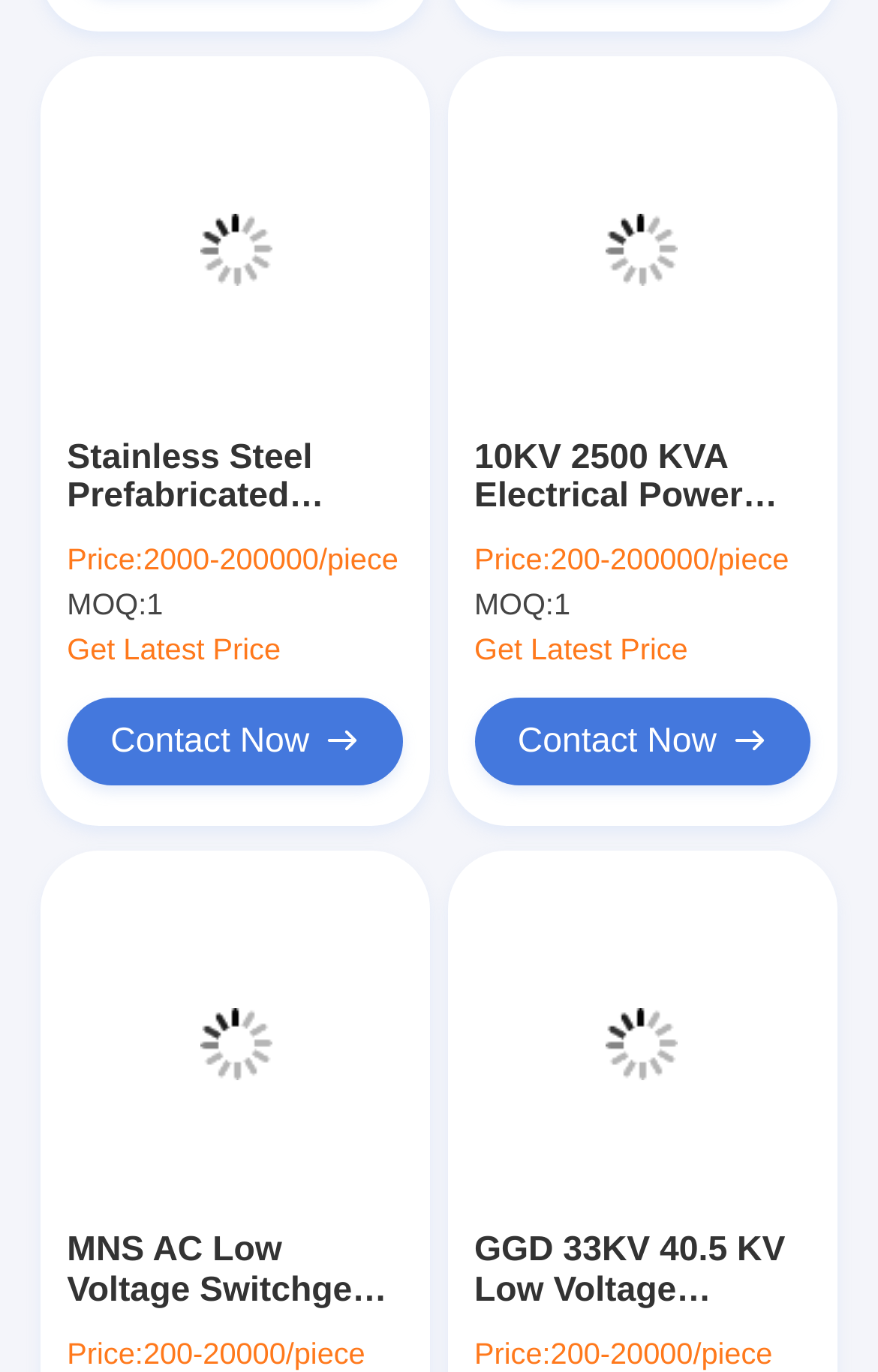Using a single word or phrase, answer the following question: 
What is the name of the last product listed on this page?

Effective Industrial Electrical Switchgear KYN28-12 11 KV For Energy Power Plants